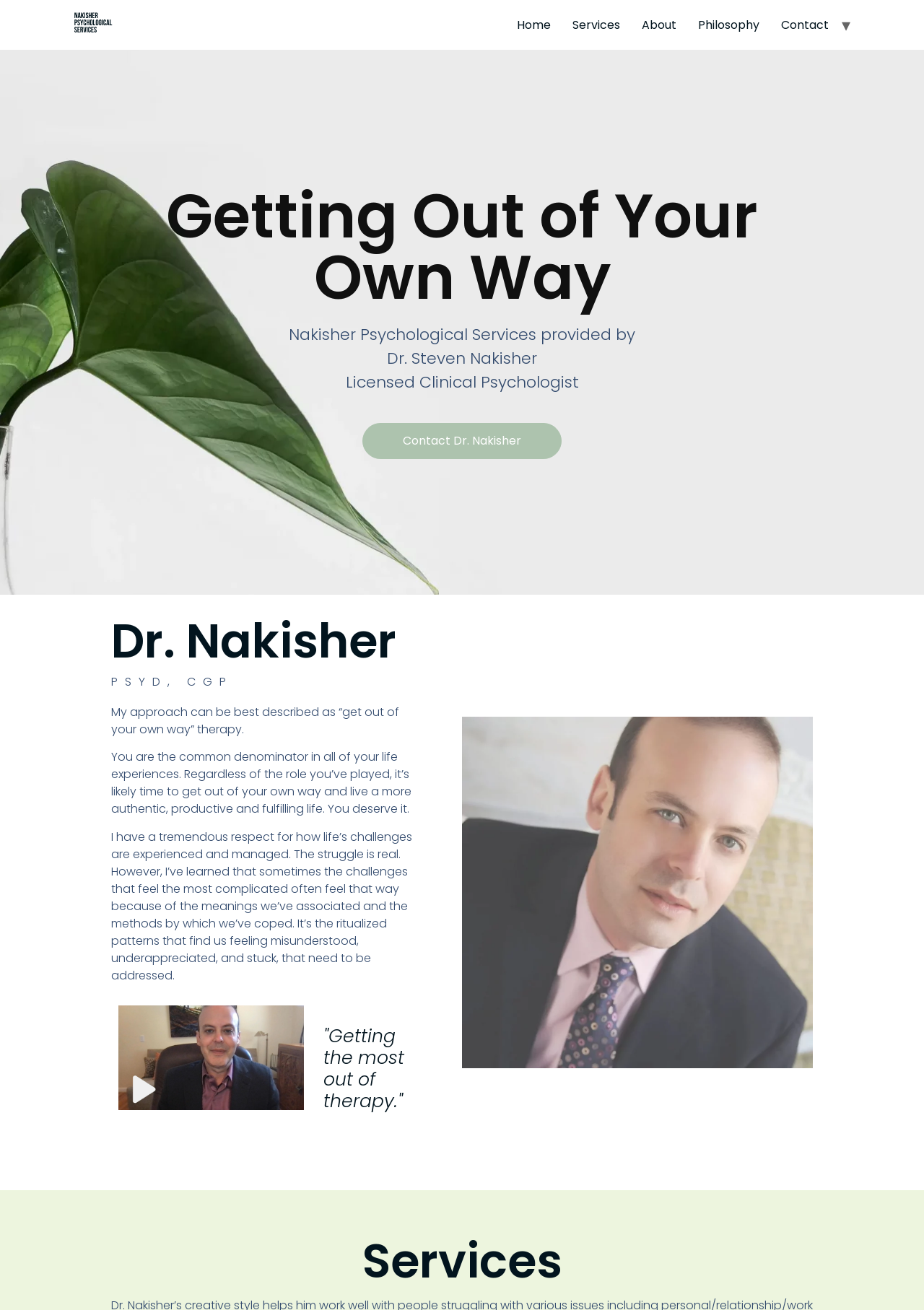Using the given description, provide the bounding box coordinates formatted as (top-left x, top-left y, bottom-right x, bottom-right y), with all values being floating point numbers between 0 and 1. Description: About

[0.683, 0.01, 0.743, 0.028]